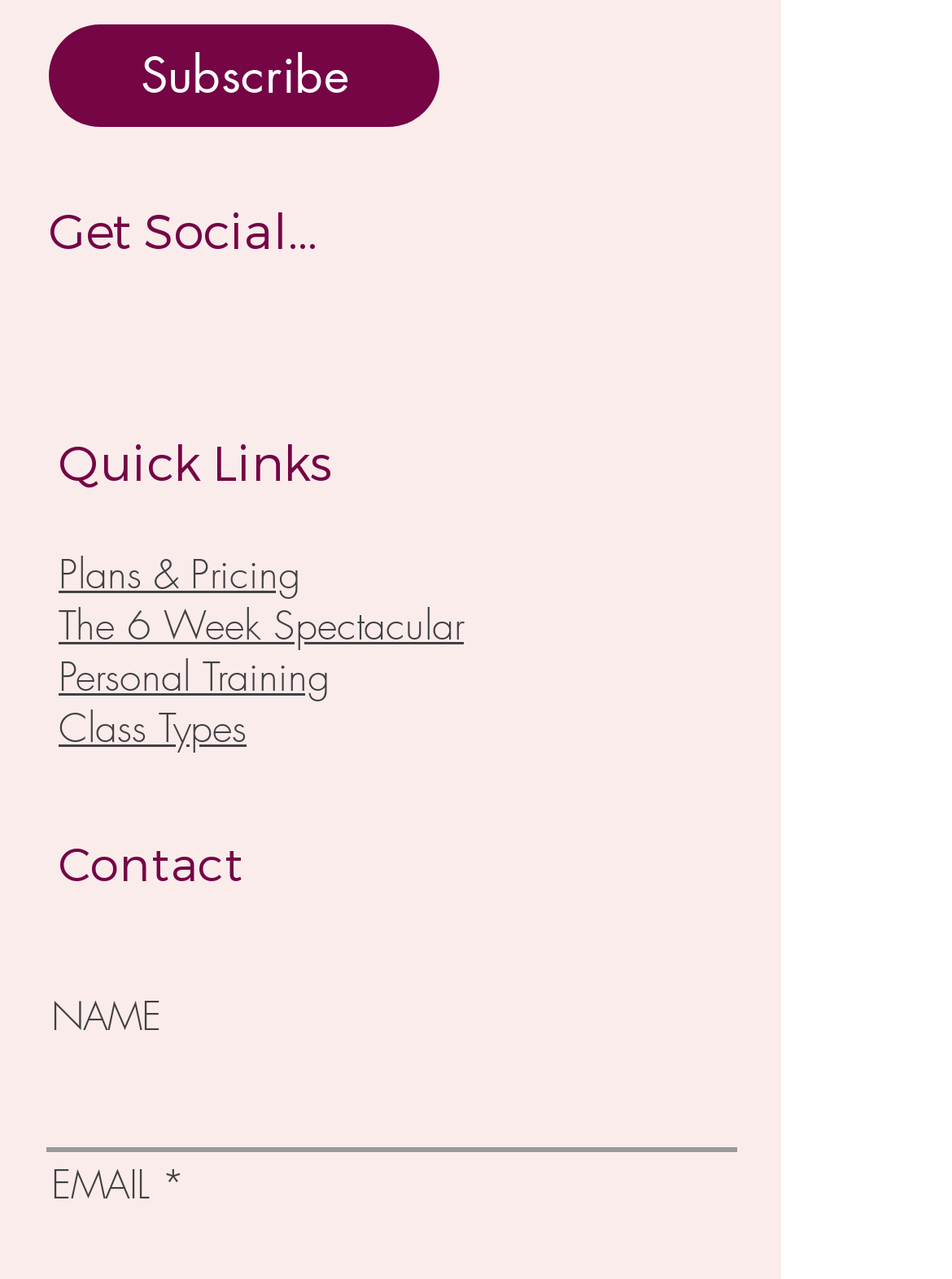Please locate the bounding box coordinates of the element that should be clicked to achieve the given instruction: "Visit Facebook page".

[0.049, 0.249, 0.138, 0.316]